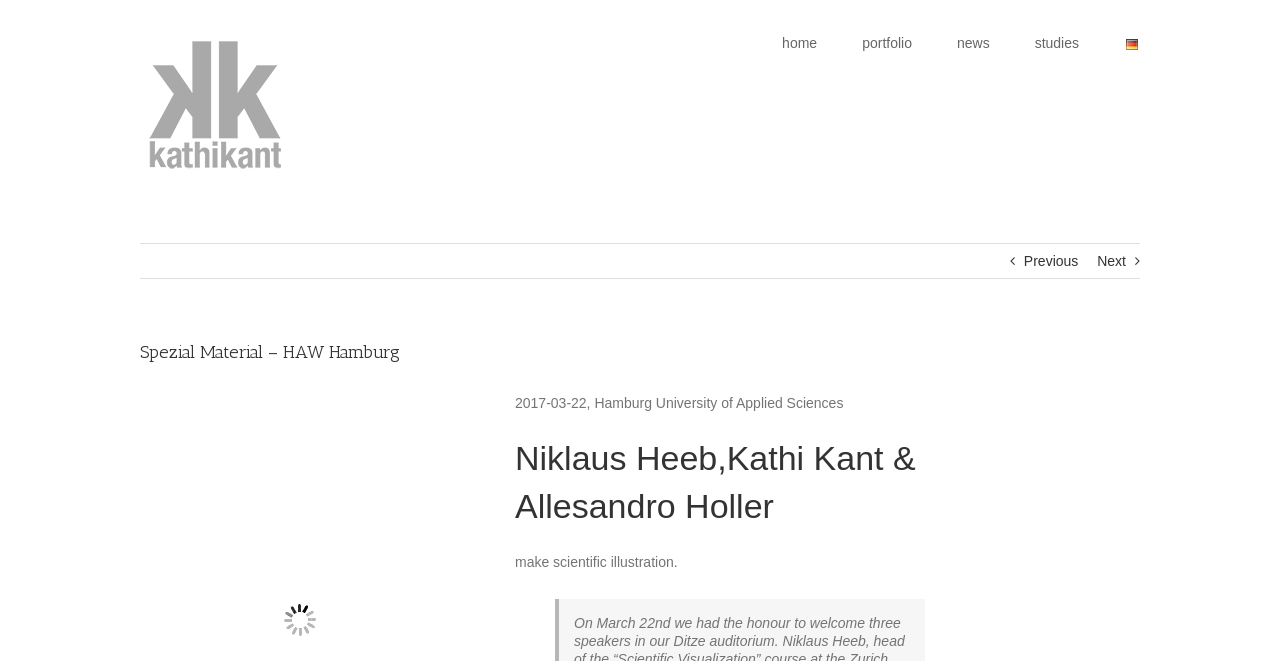Give a short answer to this question using one word or a phrase:
Who are the speakers mentioned?

Niklaus Heeb, Kathi Kant, Allesandro Holler